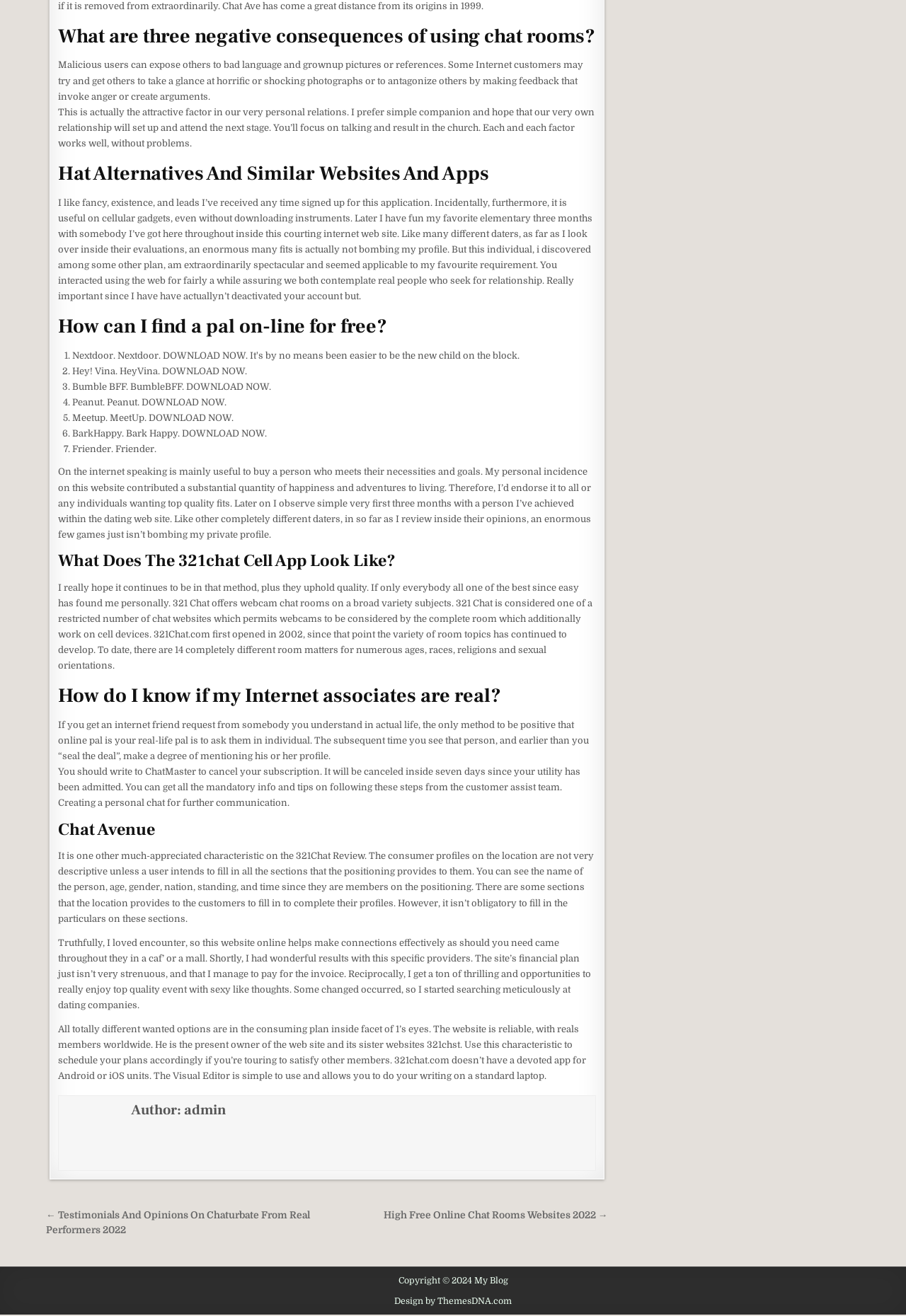How can I find a friend online for free?
Please answer using one word or phrase, based on the screenshot.

Vina, Bumble BFF, Peanut, Meetup, BarkHappy, Friender